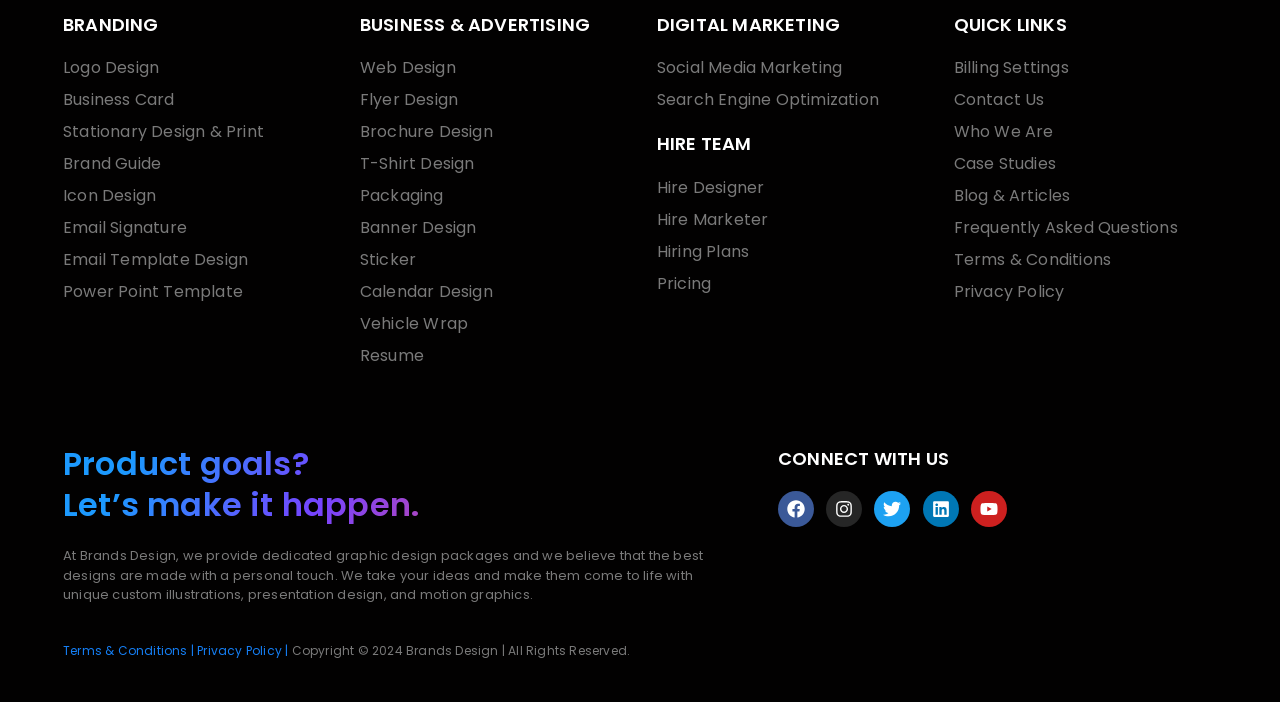Provide a one-word or brief phrase answer to the question:
What is the company name mentioned on the webpage?

Brands Design